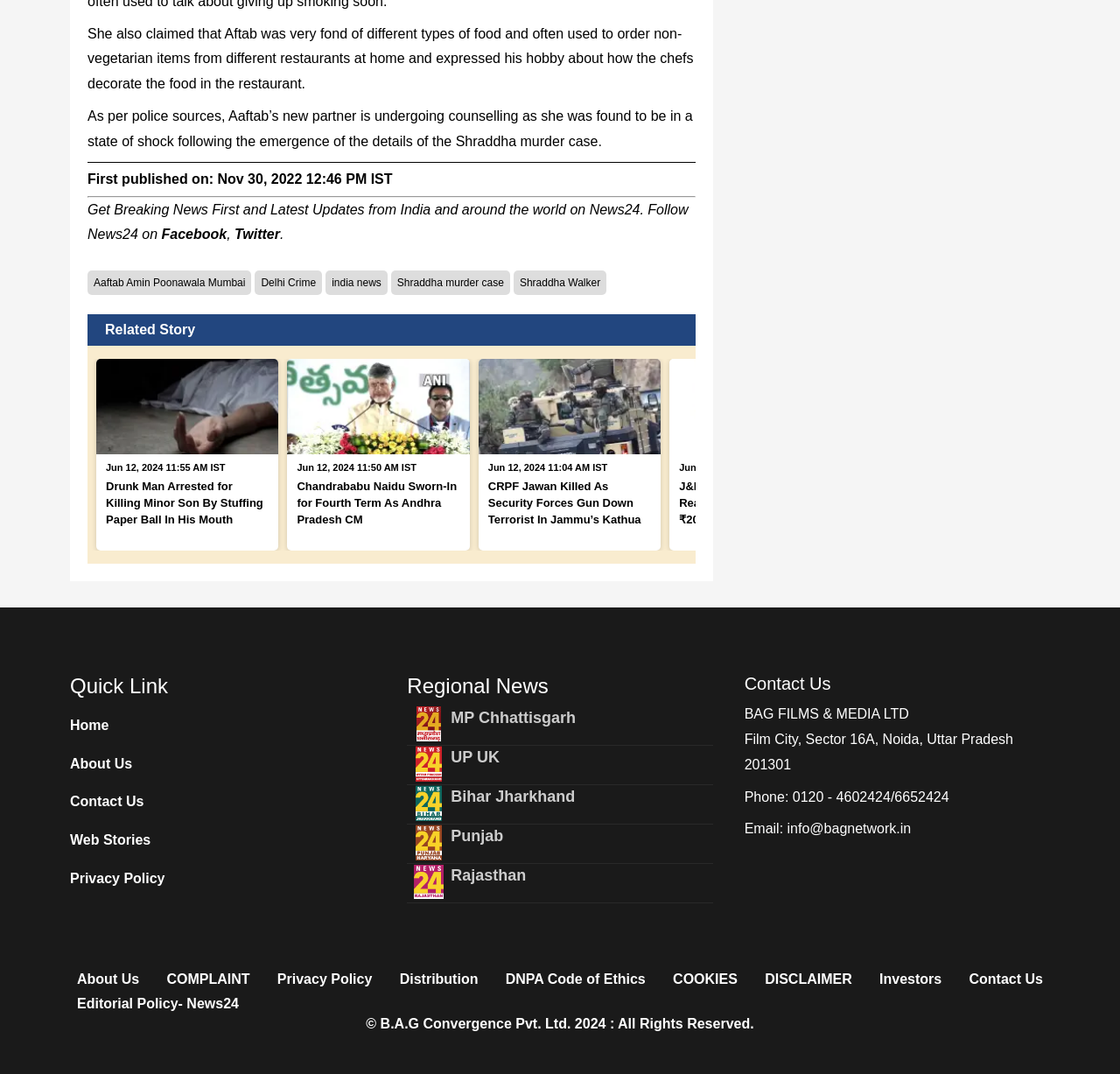What is the name of Aaftab's new partner?
Using the image, give a concise answer in the form of a single word or short phrase.

Not mentioned